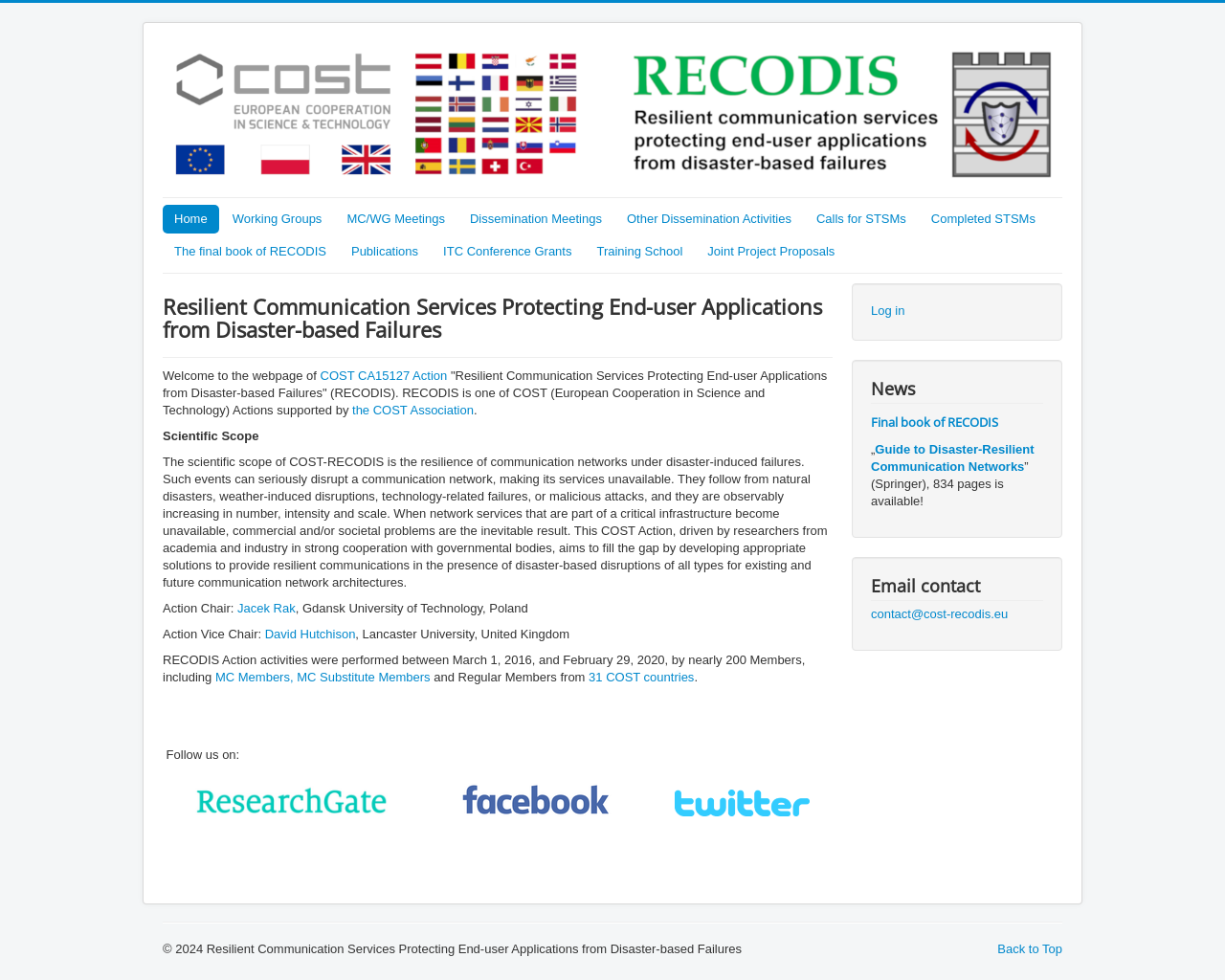Based on the element description COST CA15127 Action, identify the bounding box of the UI element in the given webpage screenshot. The coordinates should be in the format (top-left x, top-left y, bottom-right x, bottom-right y) and must be between 0 and 1.

[0.261, 0.376, 0.365, 0.391]